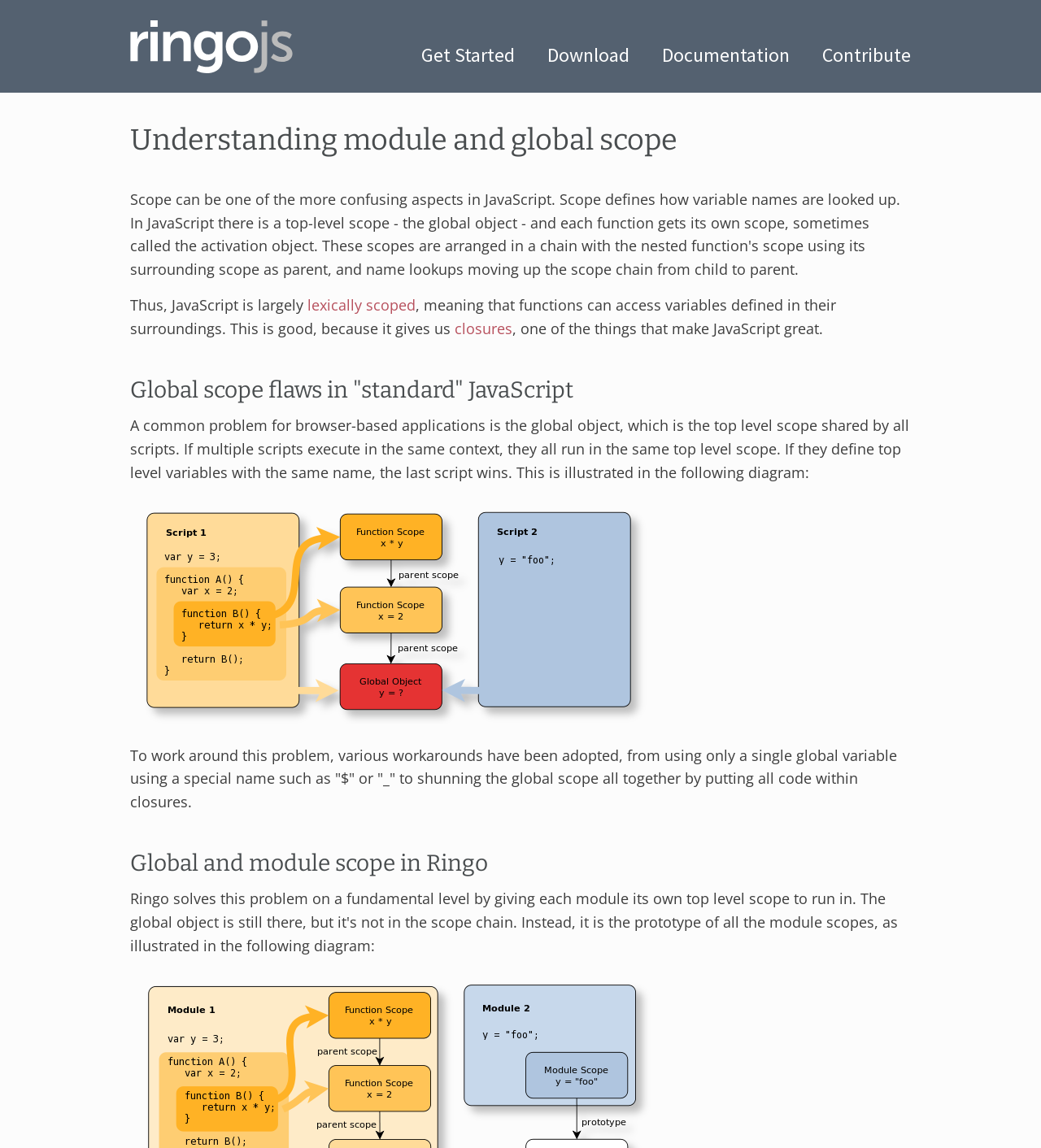What is the name of the JavaScript platform?
Based on the screenshot, answer the question with a single word or phrase.

RingoJS